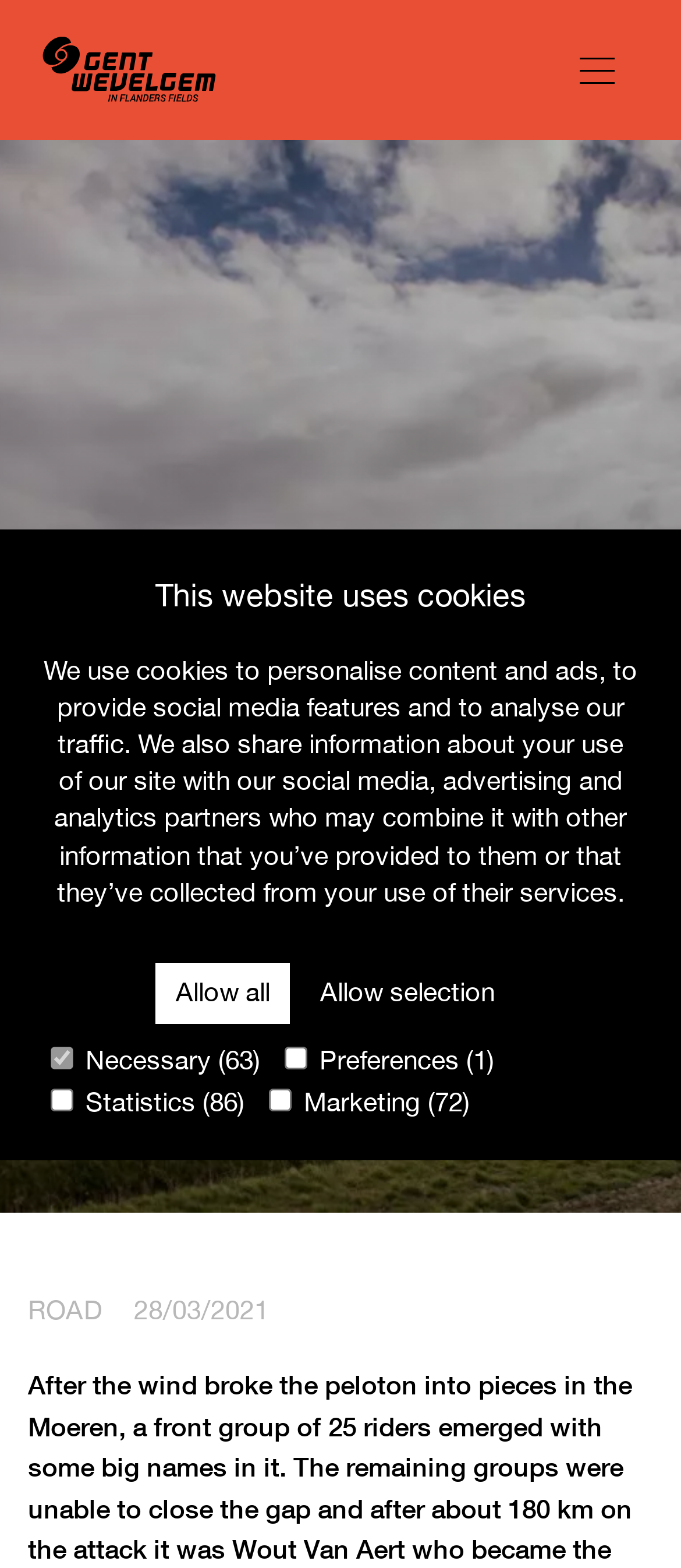Can you find the bounding box coordinates for the element that needs to be clicked to execute this instruction: "view news"? The coordinates should be given as four float numbers between 0 and 1, i.e., [left, top, right, bottom].

[0.041, 0.601, 0.157, 0.618]